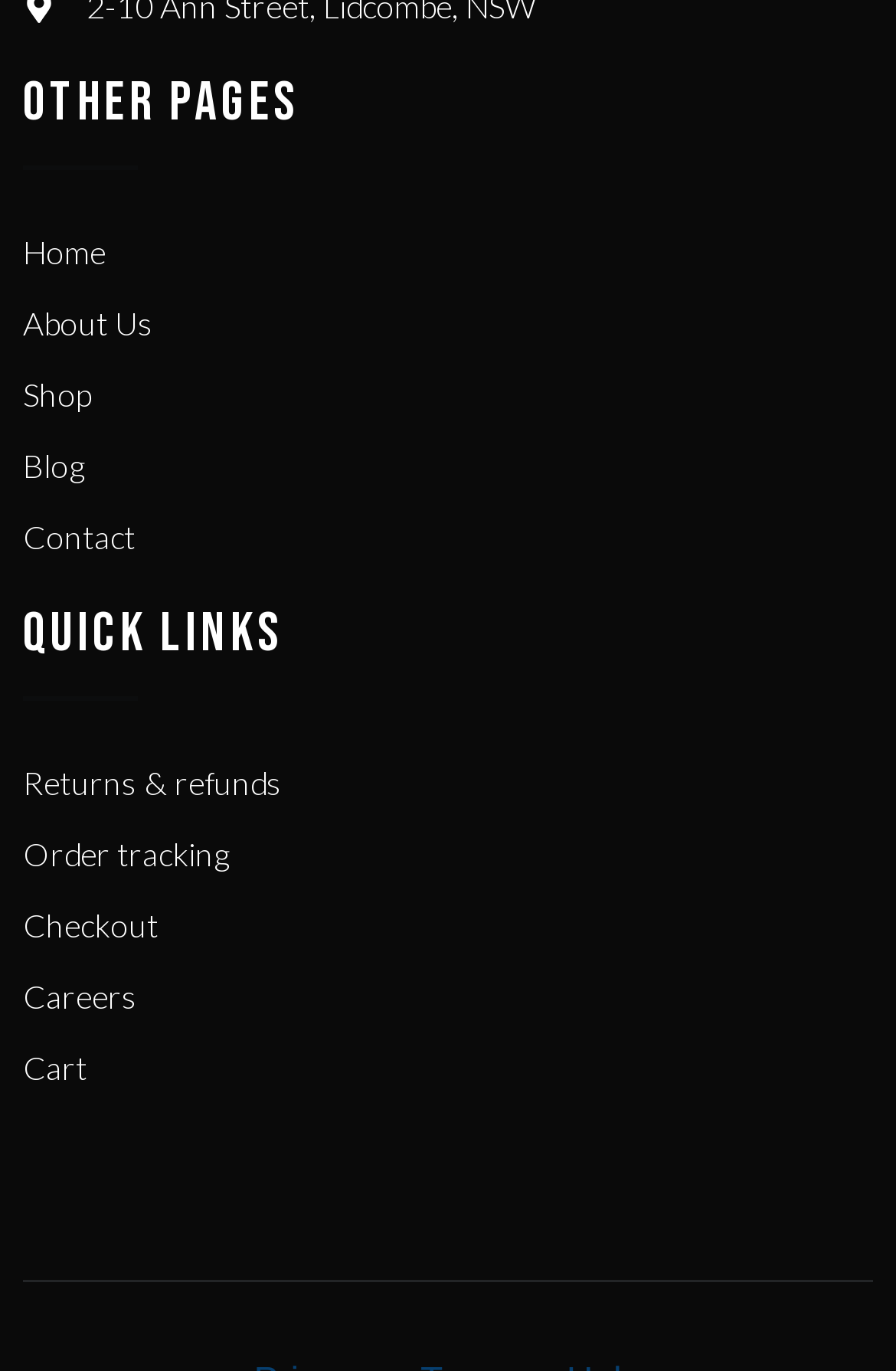What is the last link on the webpage?
Kindly give a detailed and elaborate answer to the question.

I scrolled down to the bottom of the webpage and found that the last link is 'Cart'.